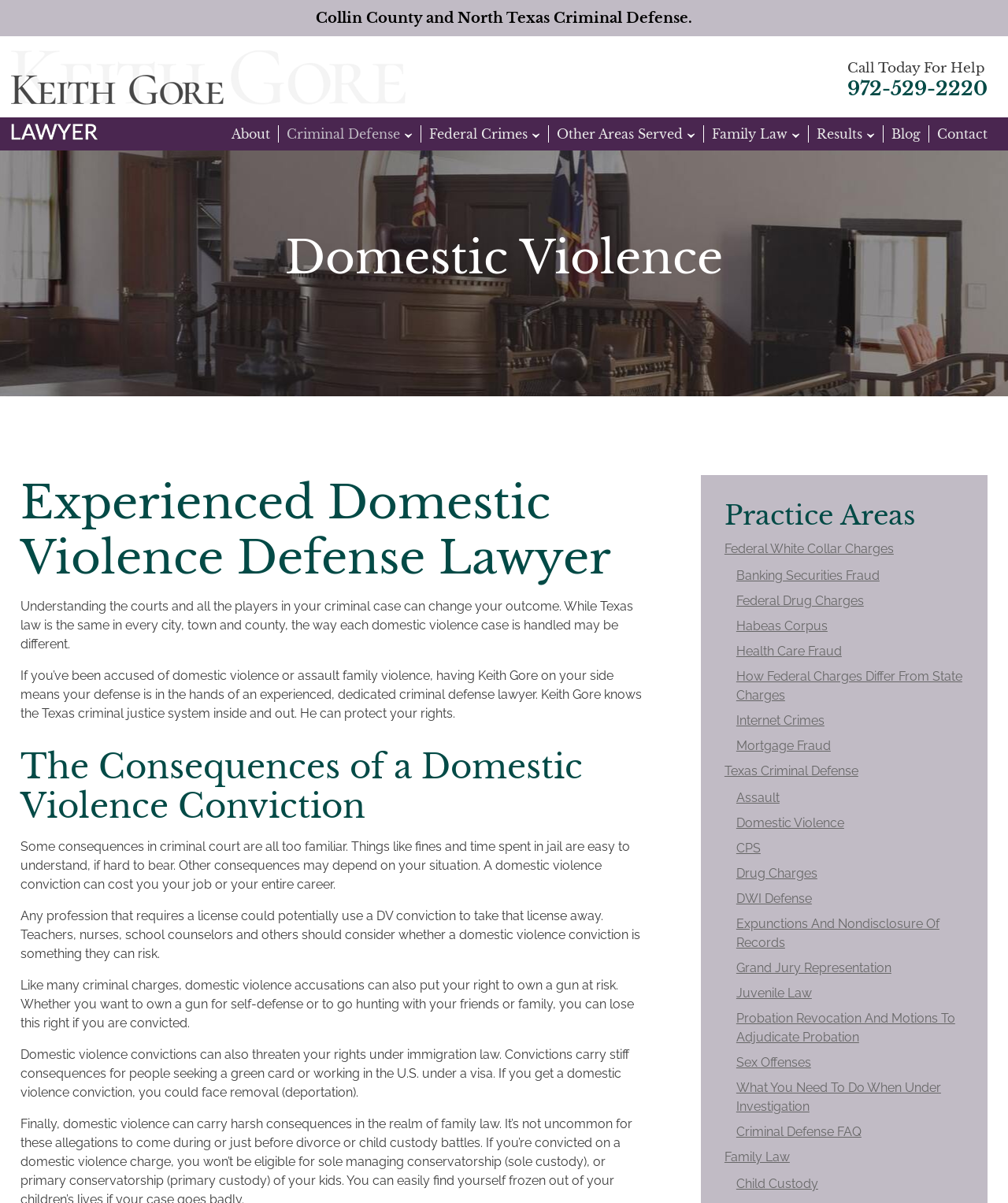What is the name of the lawyer?
Use the information from the screenshot to give a comprehensive response to the question.

The name of the lawyer can be found in the logo at the top left of the webpage, which says 'Keith Gore Logo'. Additionally, the lawyer's name is mentioned in the text as 'Keith Gore'.